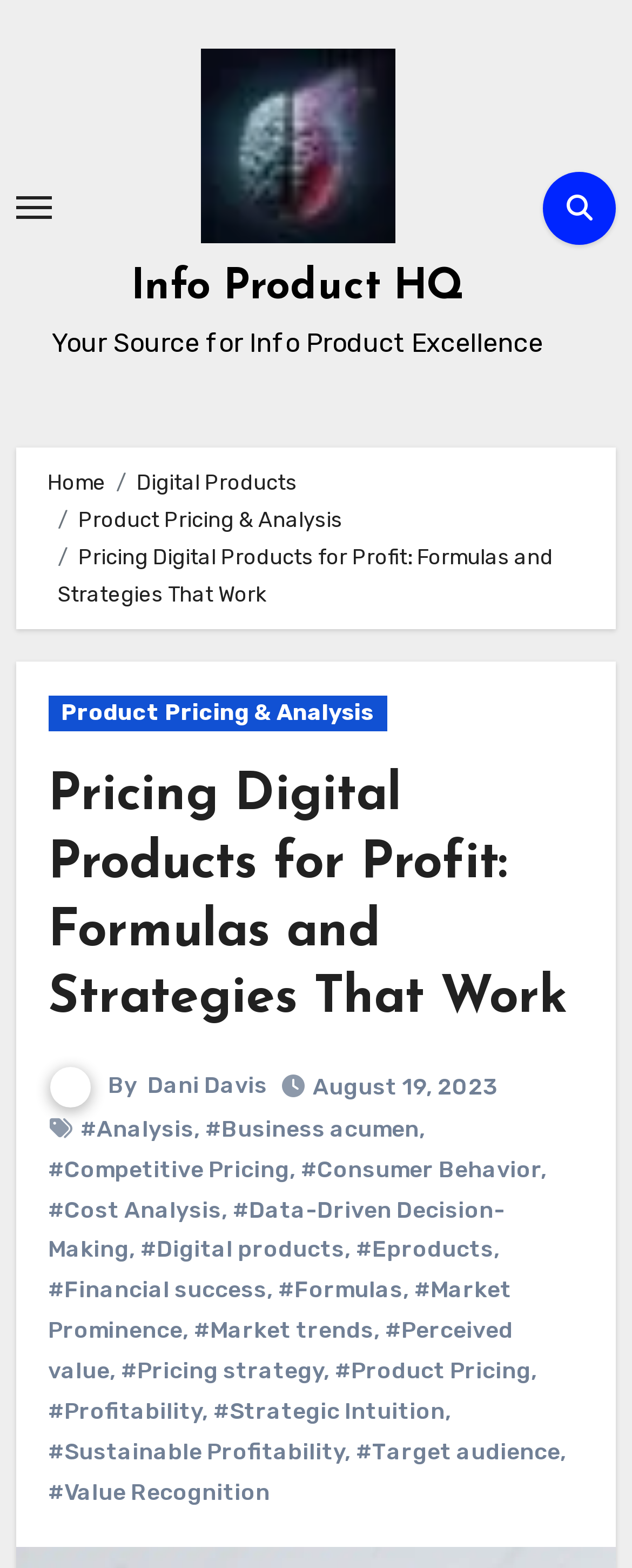Given the description of a UI element: "August 19, 2023", identify the bounding box coordinates of the matching element in the webpage screenshot.

[0.495, 0.684, 0.787, 0.702]